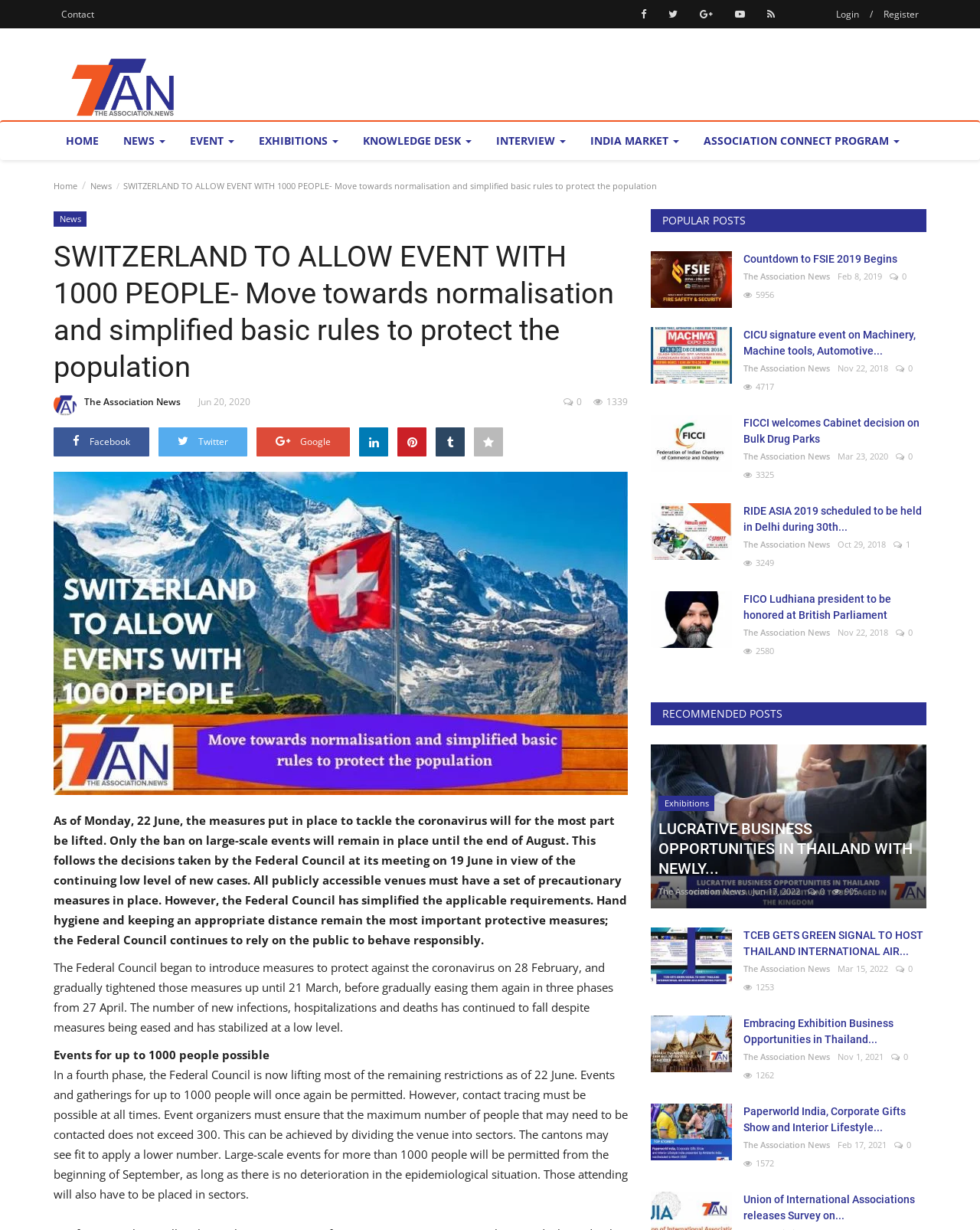Find the bounding box coordinates for the HTML element specified by: "Countdown to FSIE 2019 Begins".

[0.759, 0.204, 0.945, 0.217]